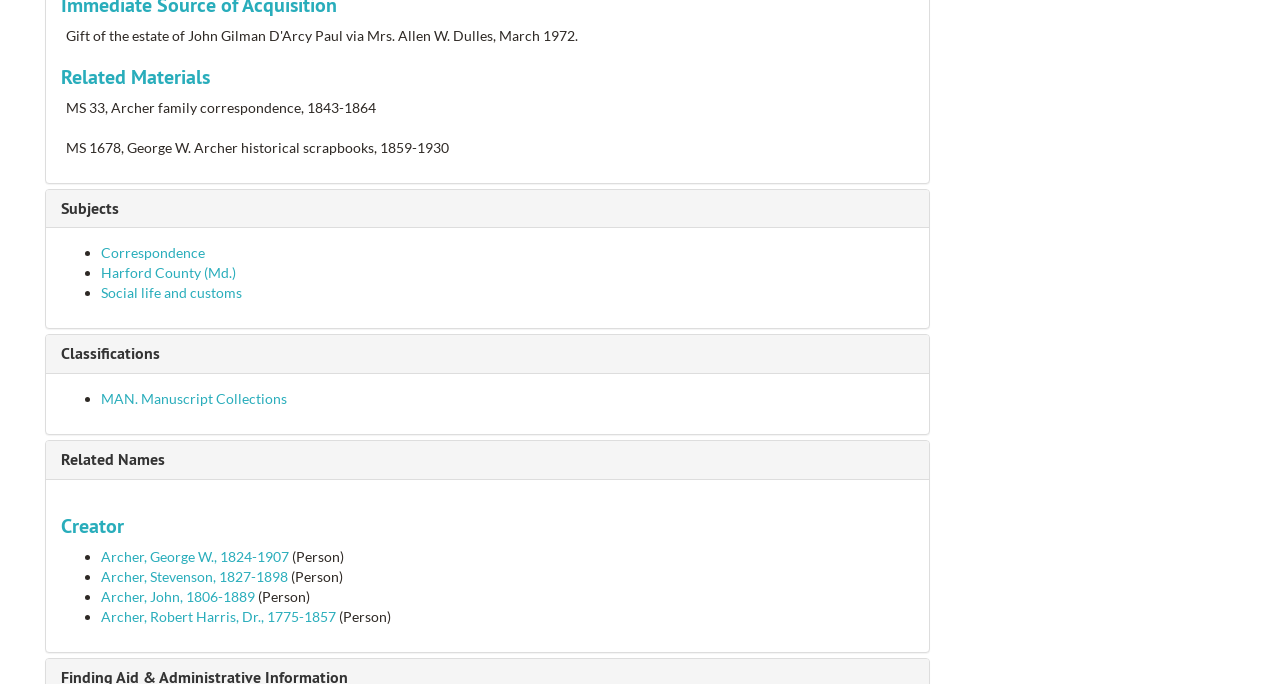Identify the bounding box of the UI component described as: "Correspondence".

[0.079, 0.357, 0.16, 0.382]